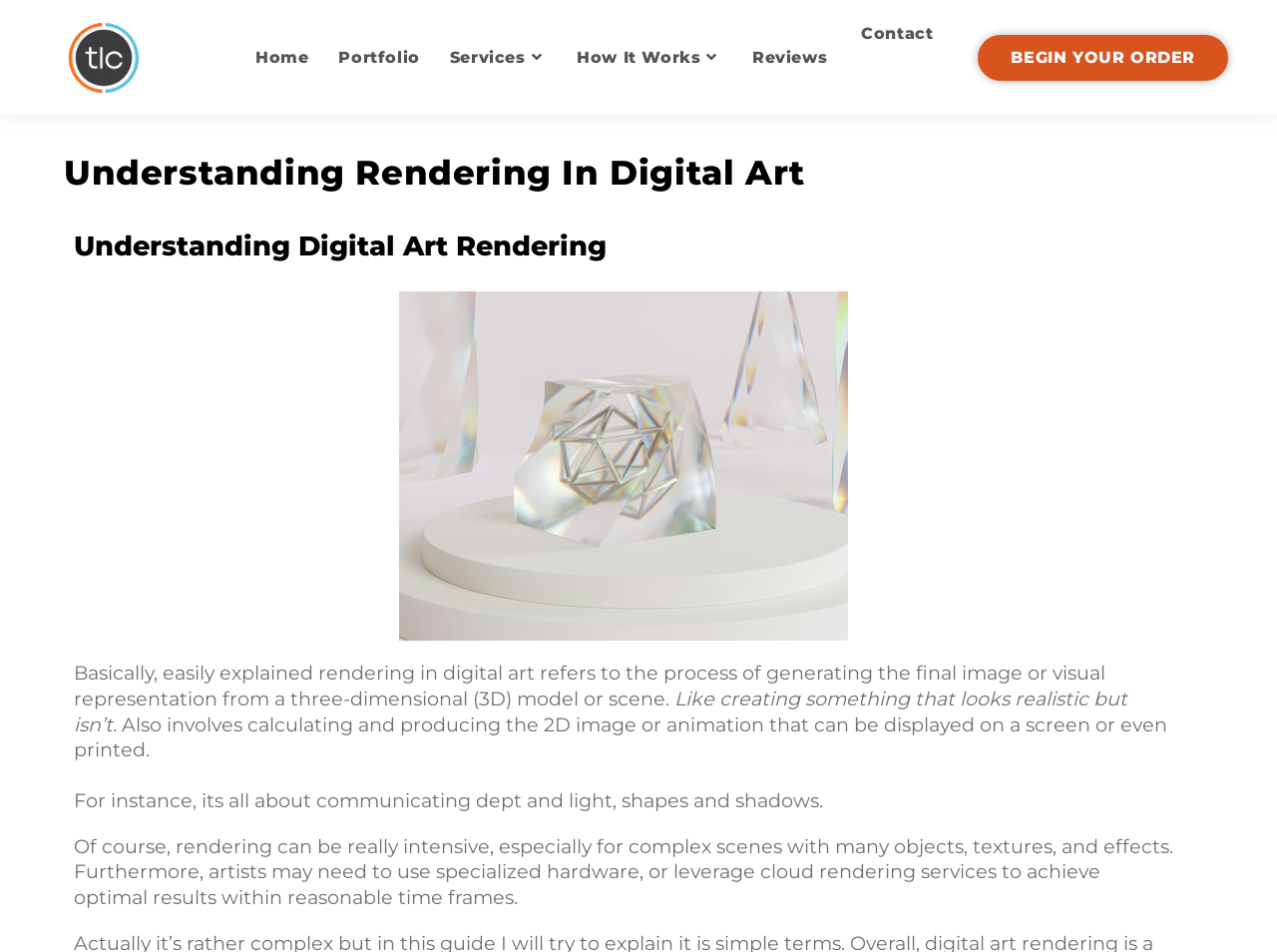Determine the bounding box coordinates for the area that needs to be clicked to fulfill this task: "Go to the 'Contact' page". The coordinates must be given as four float numbers between 0 and 1, i.e., [left, top, right, bottom].

[0.663, 0.01, 0.742, 0.061]